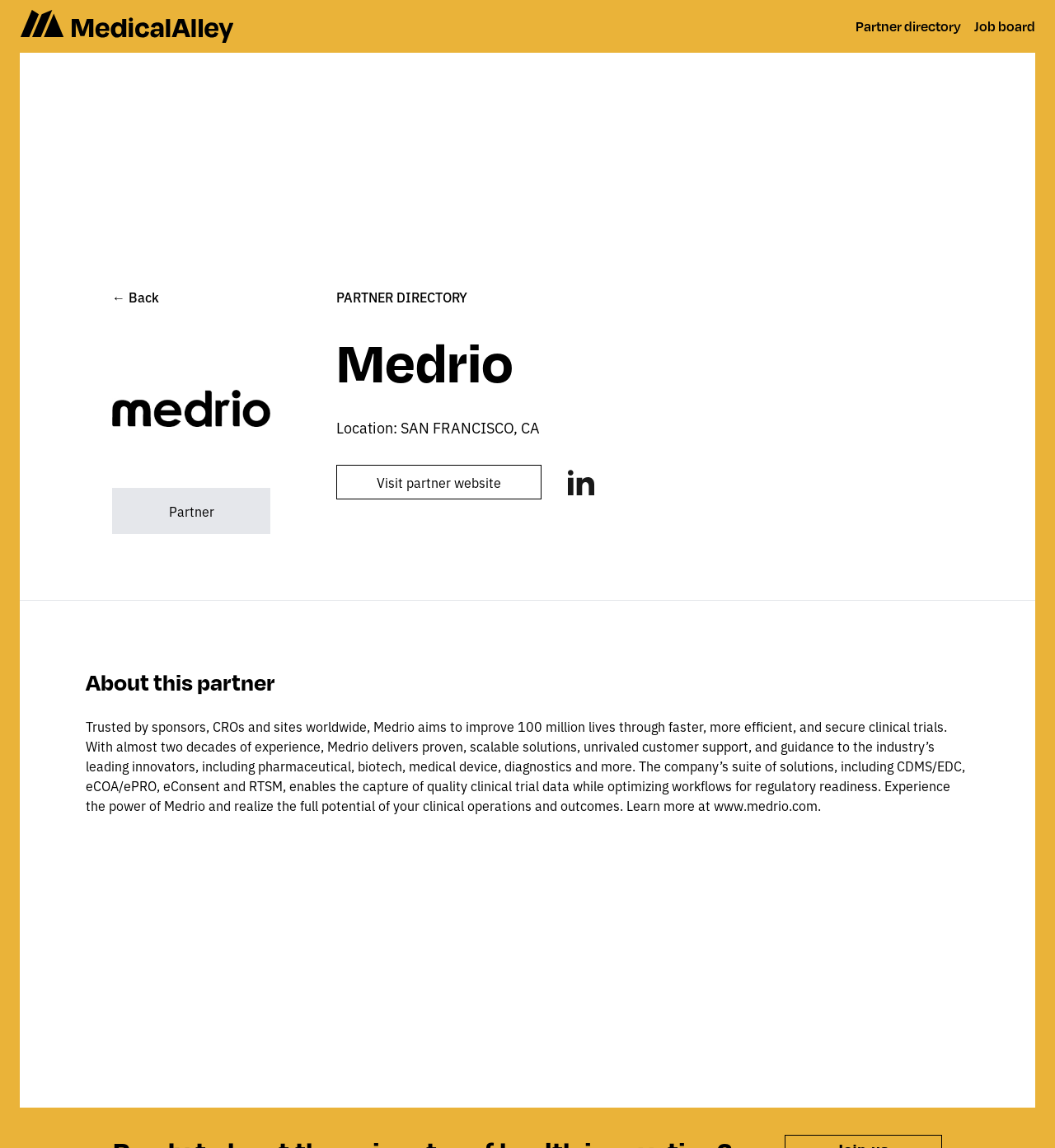Determine the bounding box for the described HTML element: "References". Ensure the coordinates are four float numbers between 0 and 1 in the format [left, top, right, bottom].

None